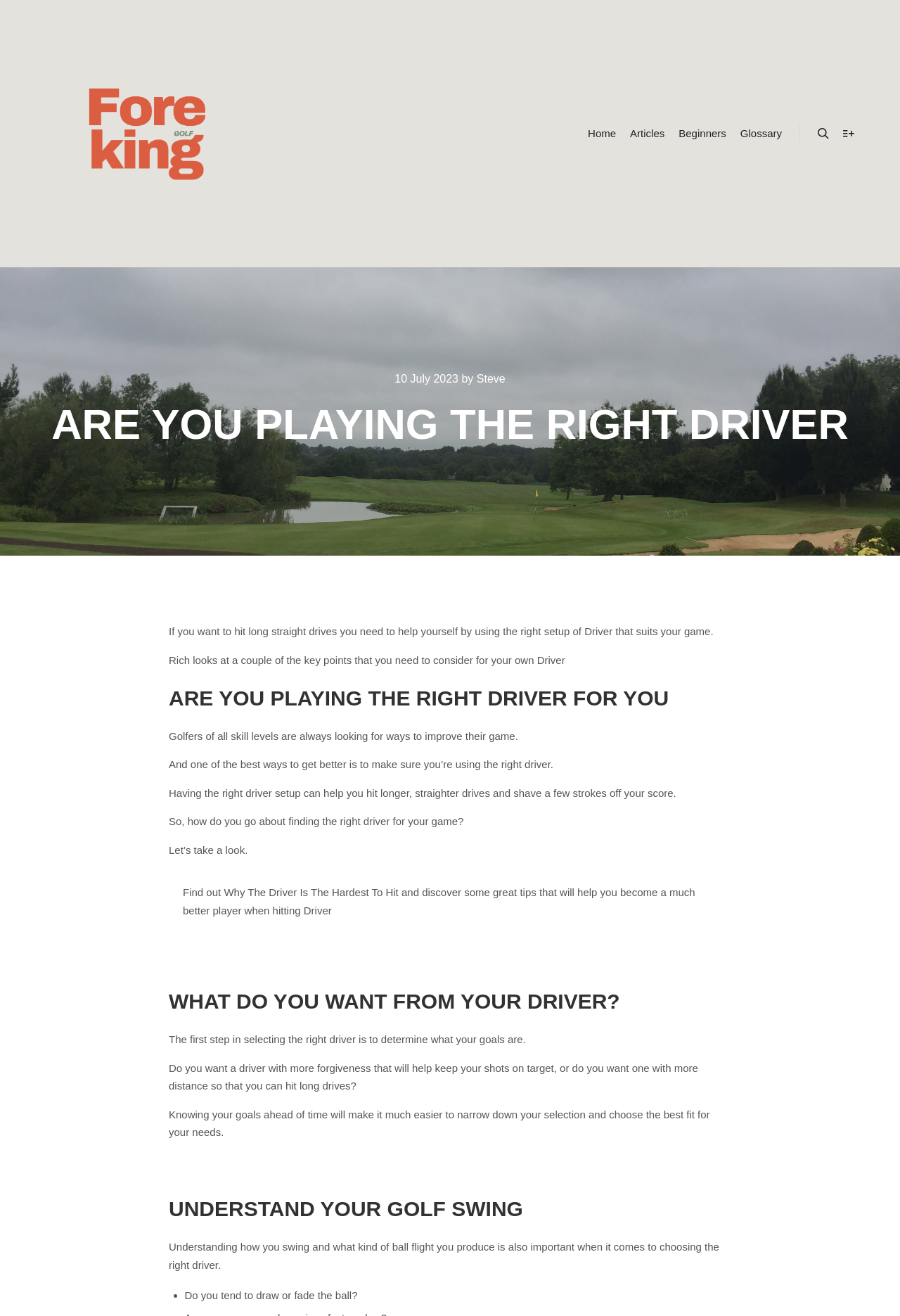What is the purpose of the right driver setup?
Using the visual information, reply with a single word or short phrase.

To hit longer, straighter drives